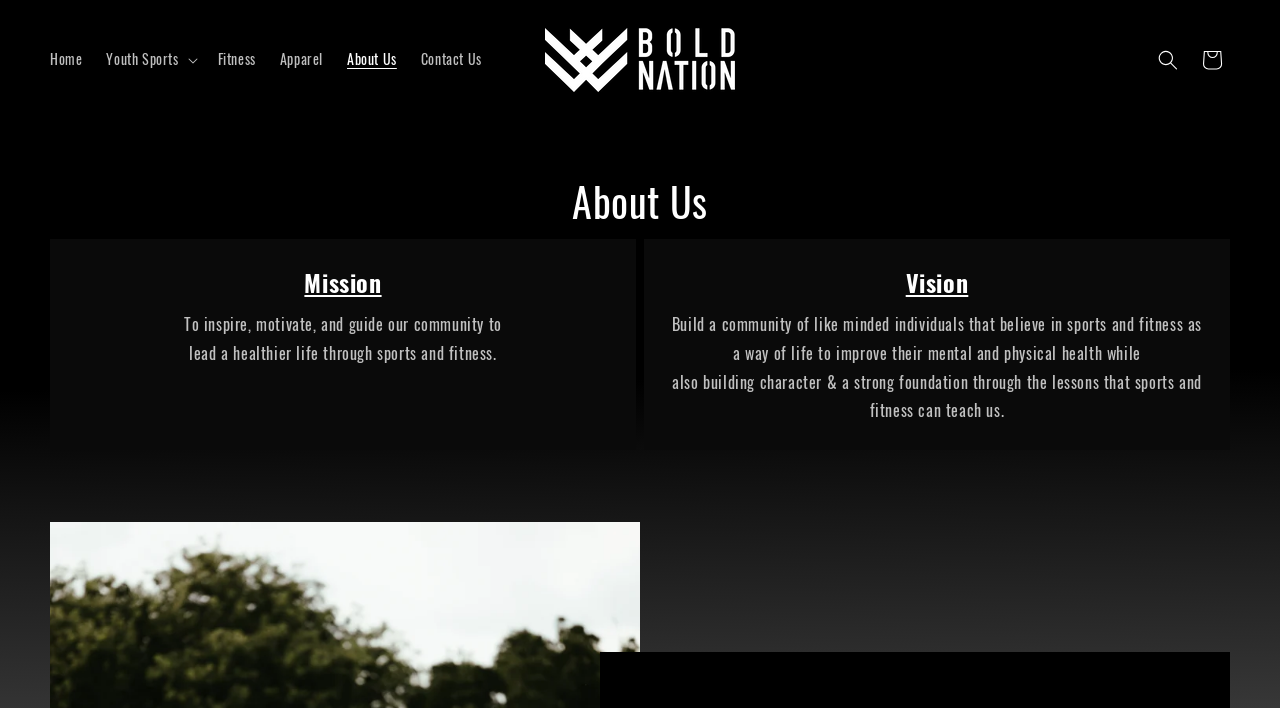Identify the bounding box for the described UI element: "About Us".

[0.262, 0.054, 0.319, 0.114]